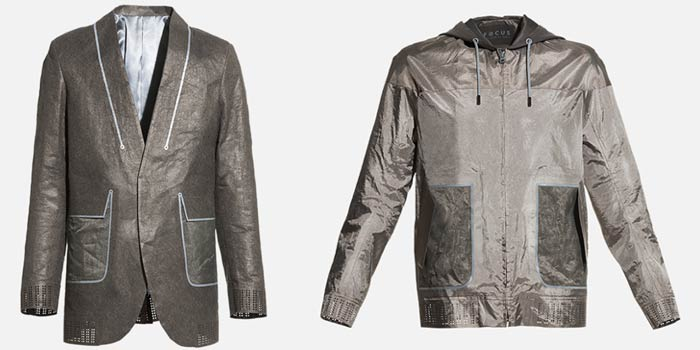Give a detailed account of the contents of the image.

The image showcases a striking apparel collection designed to challenge conventional fashion norms, featuring two standout pieces. On the left is a tailored blazer, distinguished by its unique fabrication methods, which eschews traditional stitching in favor of laser cutting techniques. This innovative approach allows for intricate, precise designs and contributes to its futuristic aesthetic. The blazer is adorned with subtle blue piping along the edges and unique detailing at the pockets, enhancing its sleek look.

On the right, a modern, lightweight jacket complements the collection. It shares the same avant-garde design philosophy, with stylish pockets and a hood that balances function with fashion. The fabric appears to be crinkled, evoking a sense of contemporary casualness while maintaining an element of sophistication. This collection is particularly aimed at individuals who prefer to distance themselves from the ubiquity of smartphone culture, making a bold statement in both style and message.